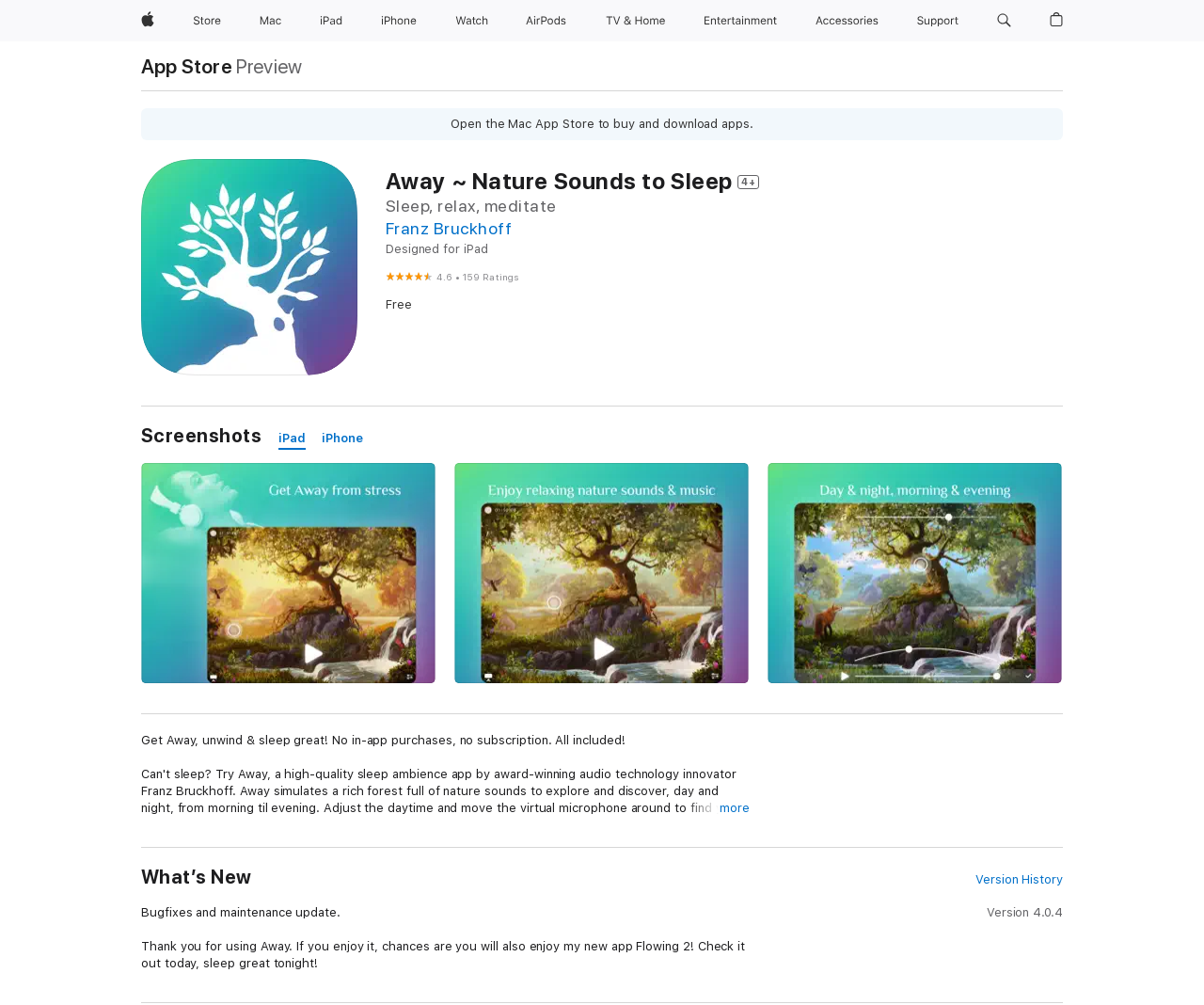Determine the bounding box coordinates for the clickable element required to fulfill the instruction: "View Version History". Provide the coordinates as four float numbers between 0 and 1, i.e., [left, top, right, bottom].

[0.81, 0.867, 0.883, 0.884]